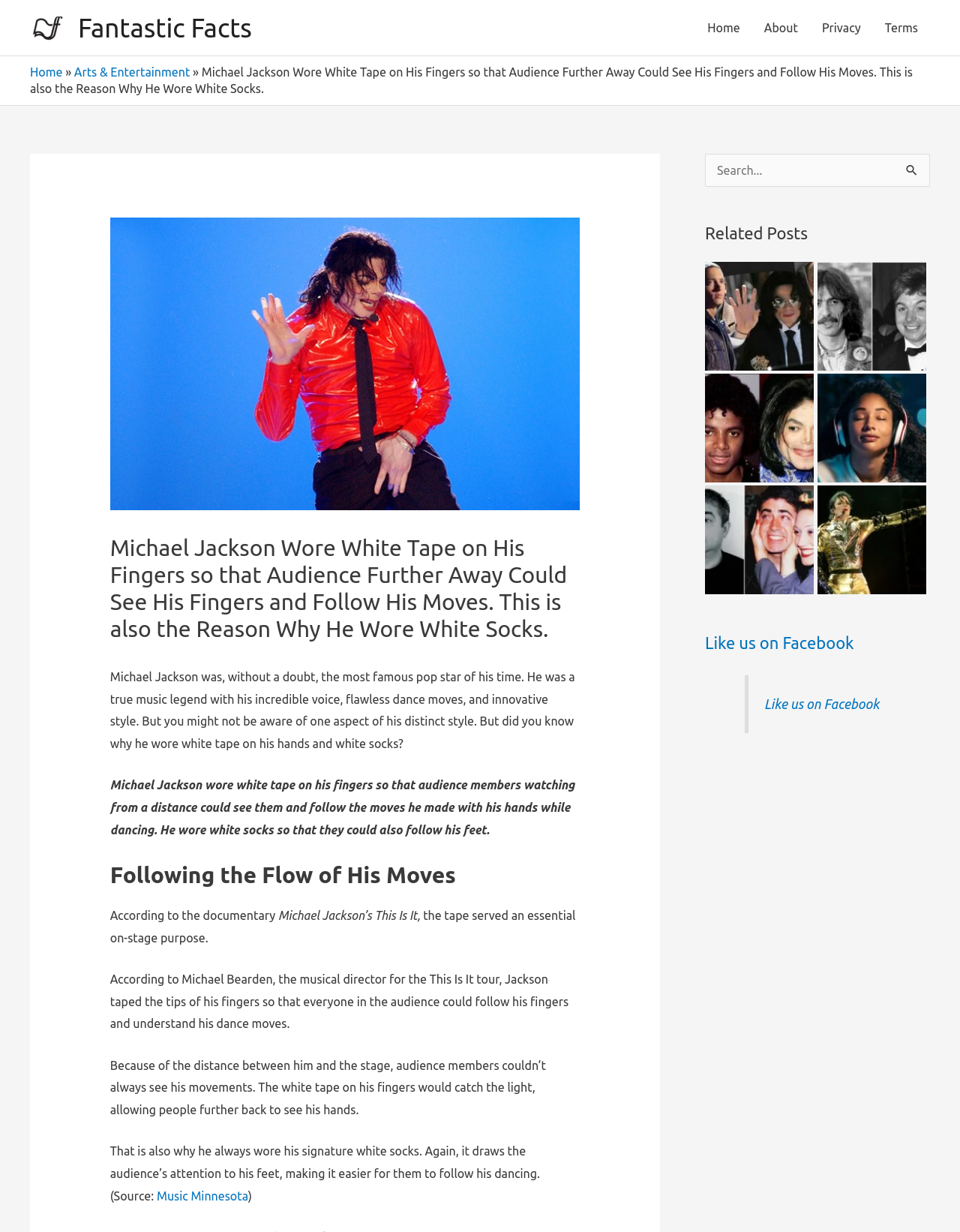Determine the bounding box coordinates for the region that must be clicked to execute the following instruction: "Read the 'Arts & Entertainment' article".

[0.077, 0.053, 0.198, 0.064]